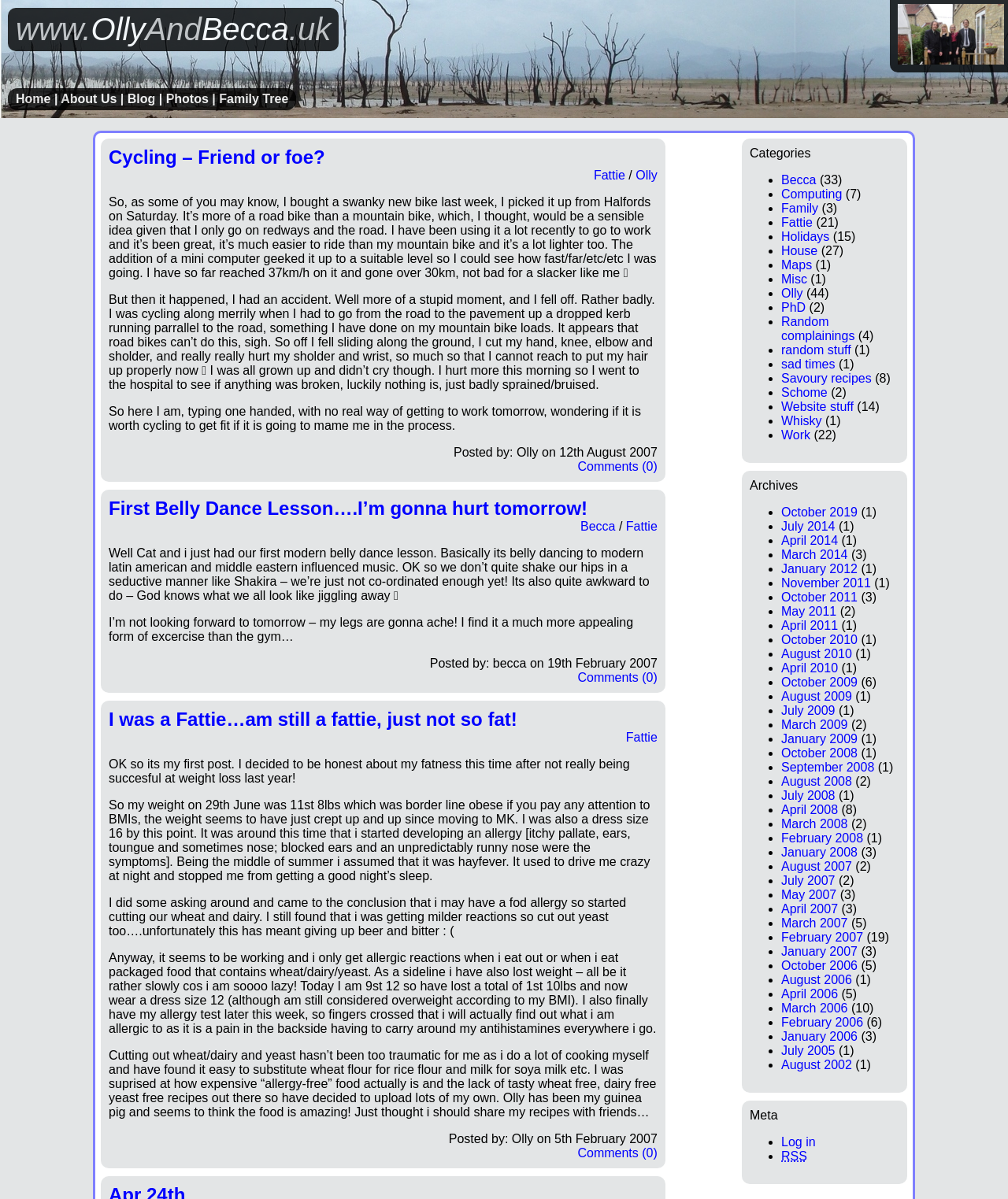Respond with a single word or phrase for the following question: 
What is the category with the most blog posts?

Olly